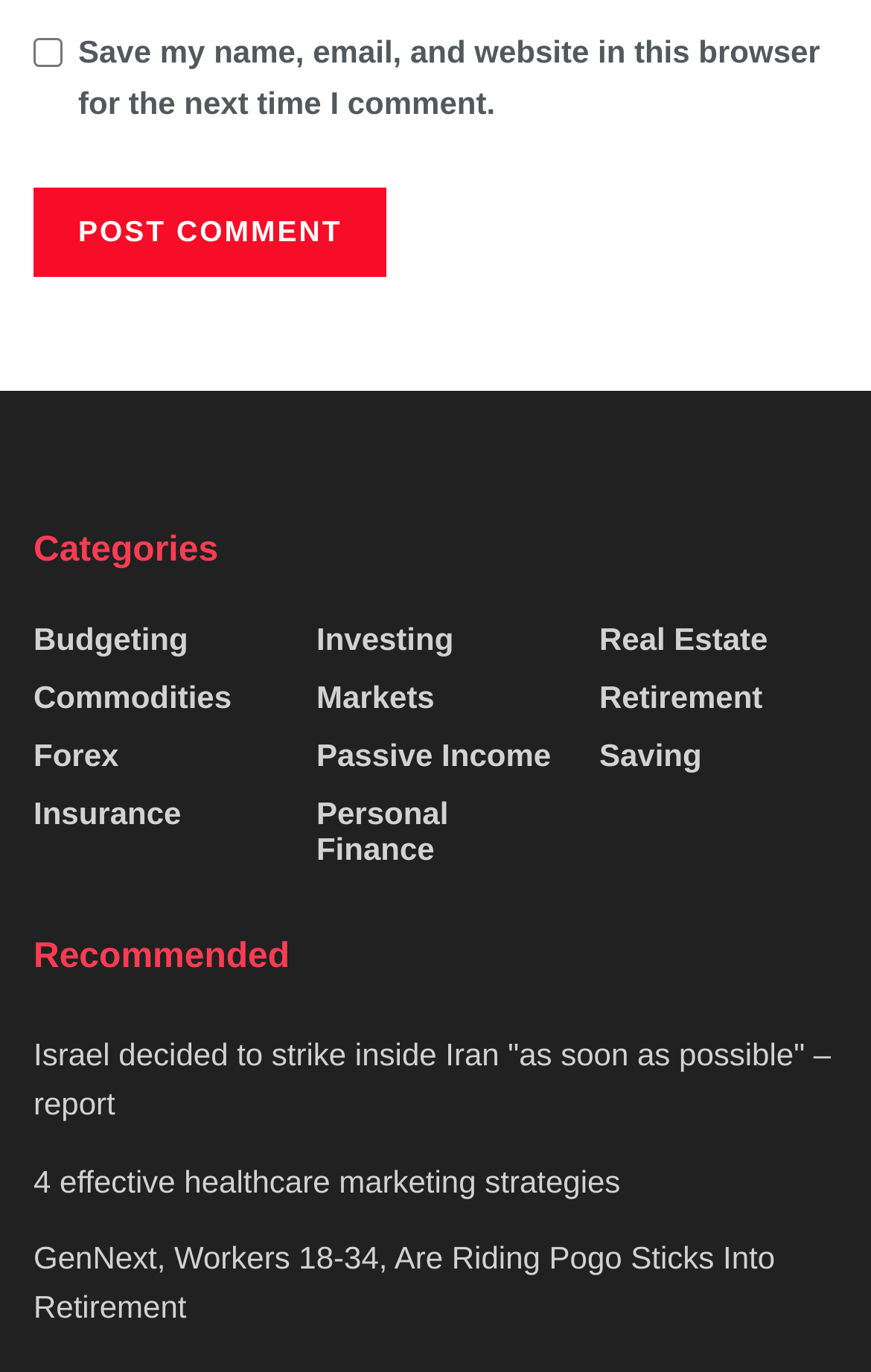Identify the bounding box coordinates for the element you need to click to achieve the following task: "Read the article about Israel's decision to strike inside Iran". The coordinates must be four float values ranging from 0 to 1, formatted as [left, top, right, bottom].

[0.038, 0.755, 0.954, 0.817]